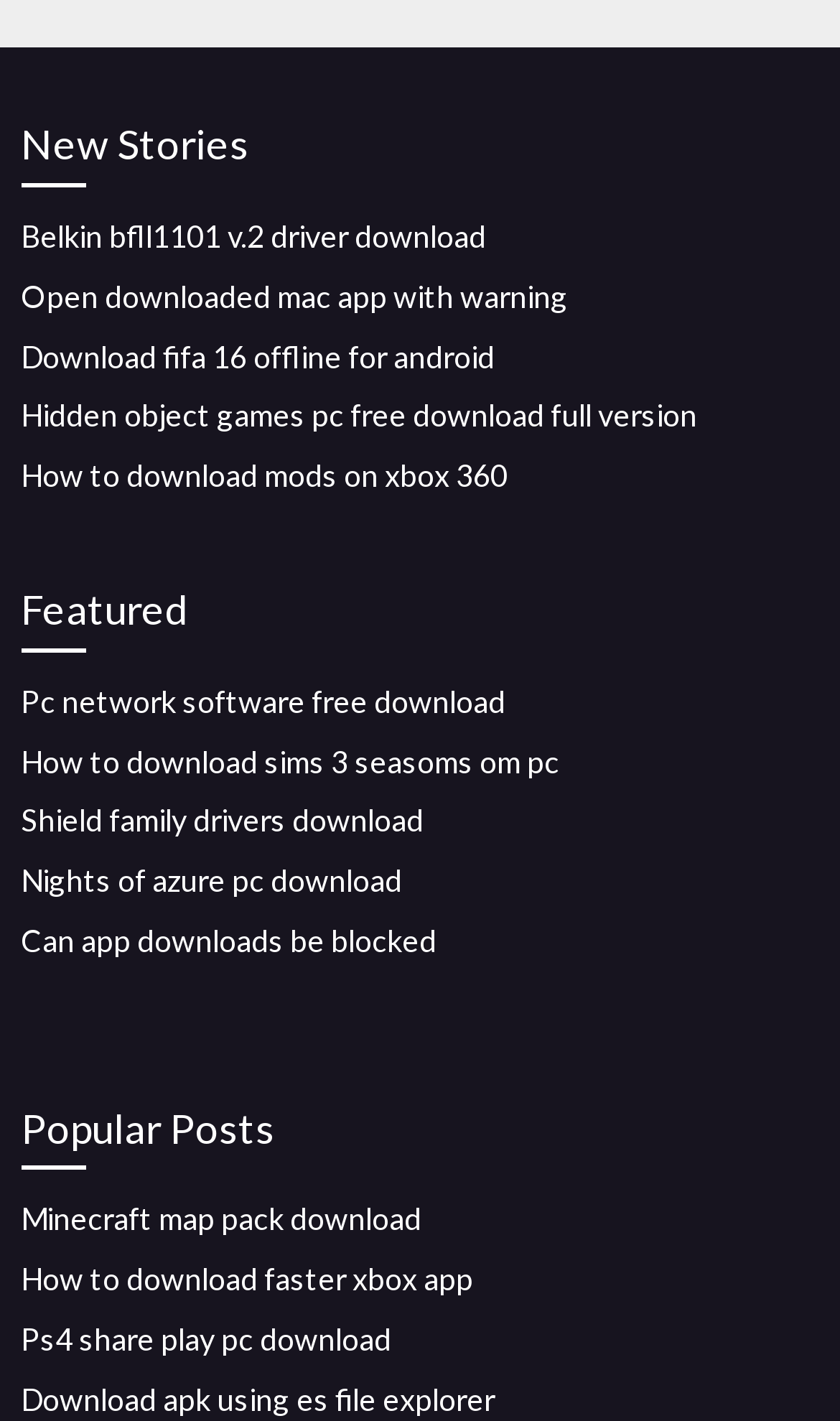Show the bounding box coordinates of the element that should be clicked to complete the task: "Open 'Download fifa 16 offline for android'".

[0.025, 0.237, 0.589, 0.263]